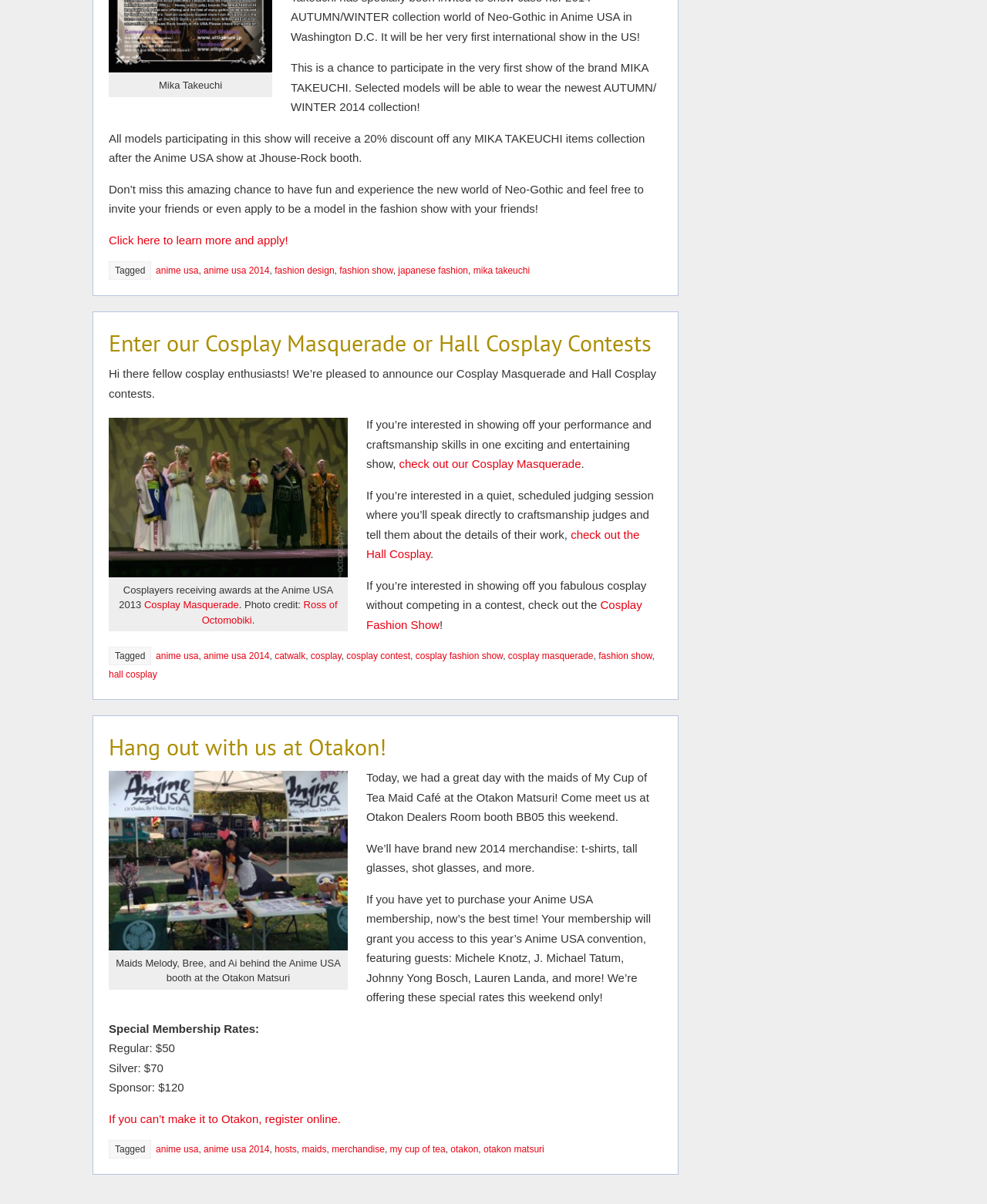What is the type of contest mentioned in the second article section?
Please give a well-detailed answer to the question.

The type of contest is mentioned in the second article section of the webpage, which states that there are two types of contests: Cosplay Masquerade and Hall Cosplay contests.